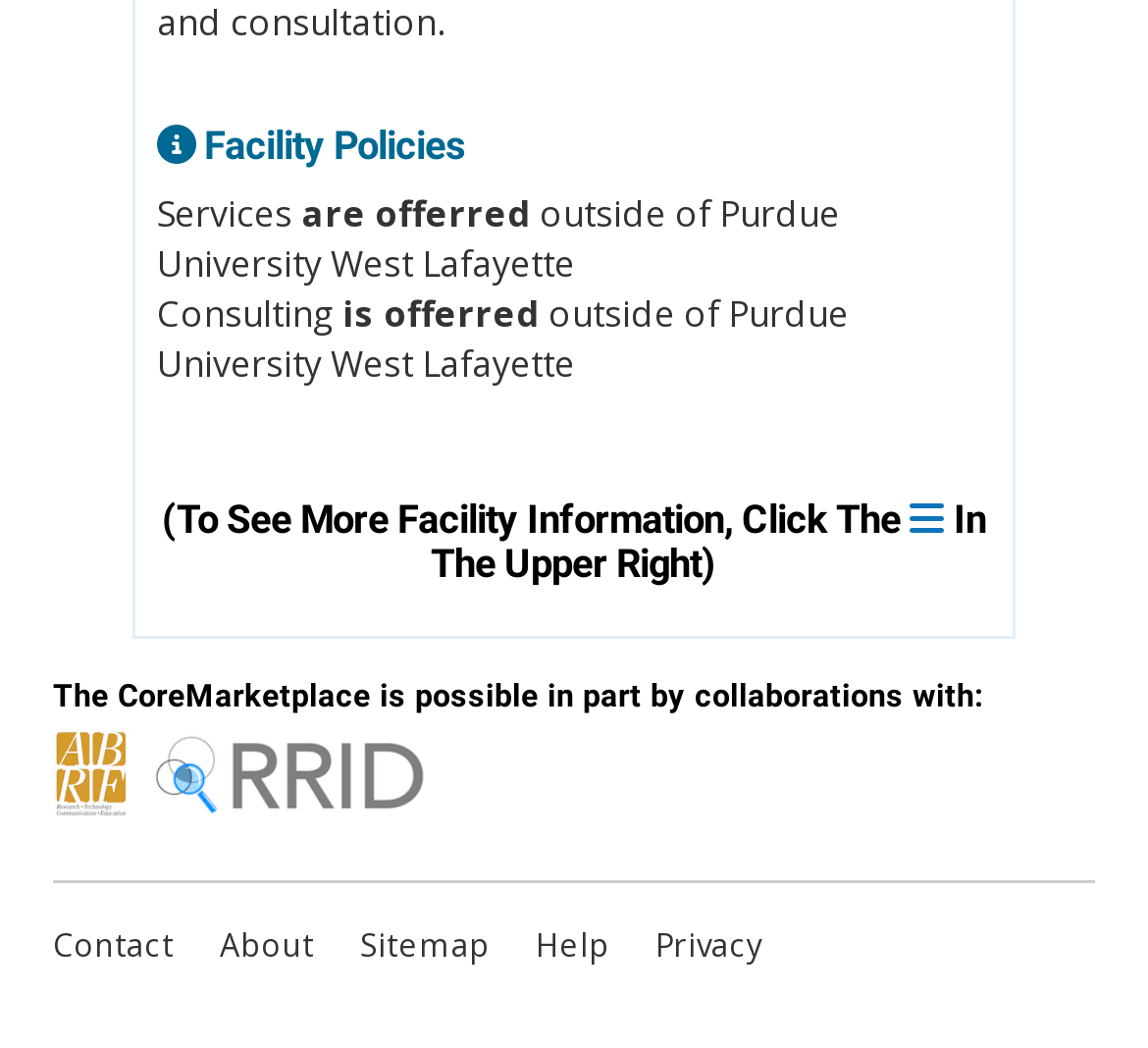Using the provided element description: "Privacy", determine the bounding box coordinates of the corresponding UI element in the screenshot.

[0.571, 0.883, 0.663, 0.922]